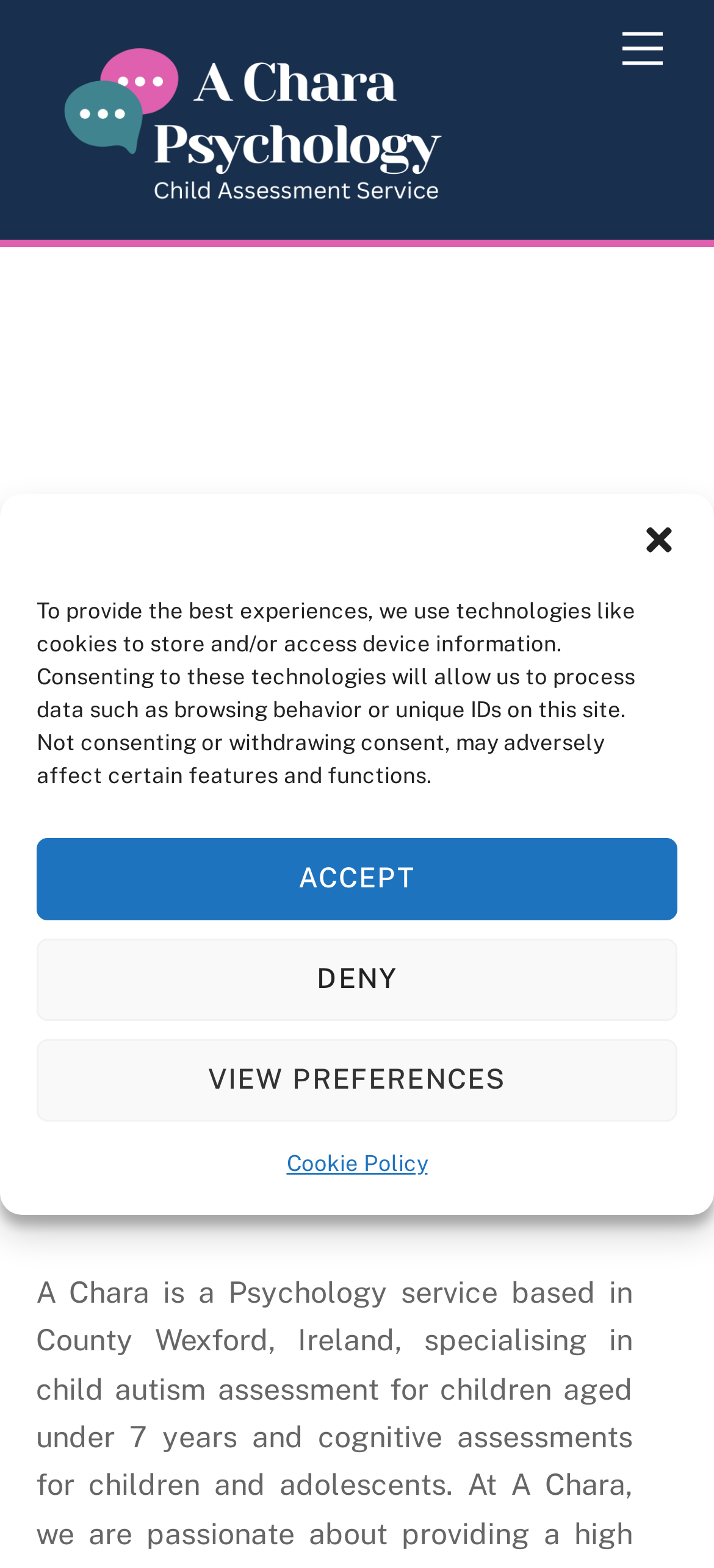Respond to the question below with a single word or phrase:
What type of assessments does the service provide?

Child autism assessments